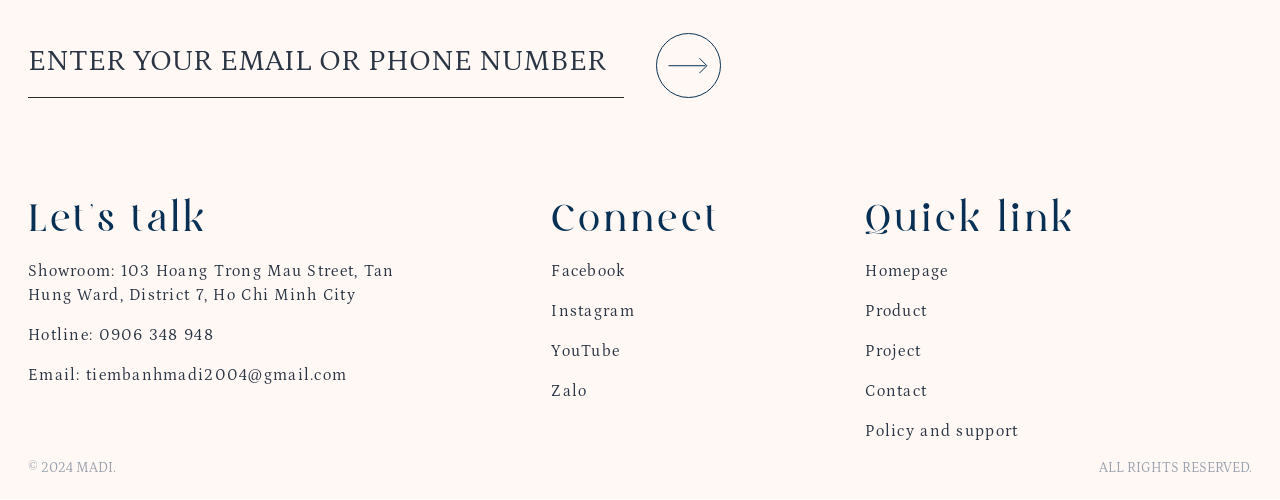Highlight the bounding box coordinates of the region I should click on to meet the following instruction: "Send email".

[0.022, 0.732, 0.271, 0.768]